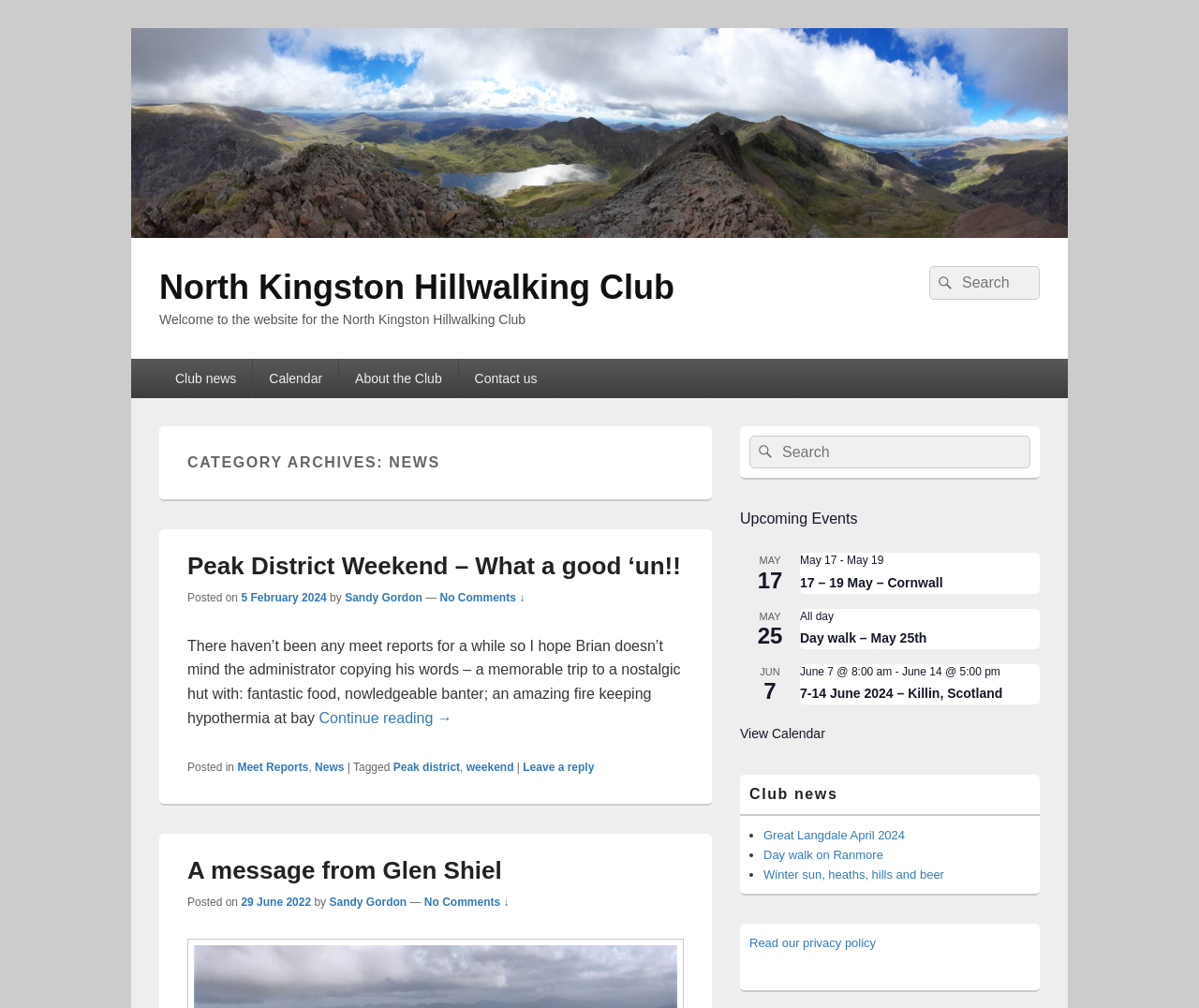Carefully examine the image and provide an in-depth answer to the question: How many news articles are displayed on the webpage?

The number of news articles displayed on the webpage can be counted by looking at the article sections, where two separate articles are displayed, one with the title 'Peak District Weekend – What a good ‘un!!' and another with the title 'A message from Glen Shiel'.